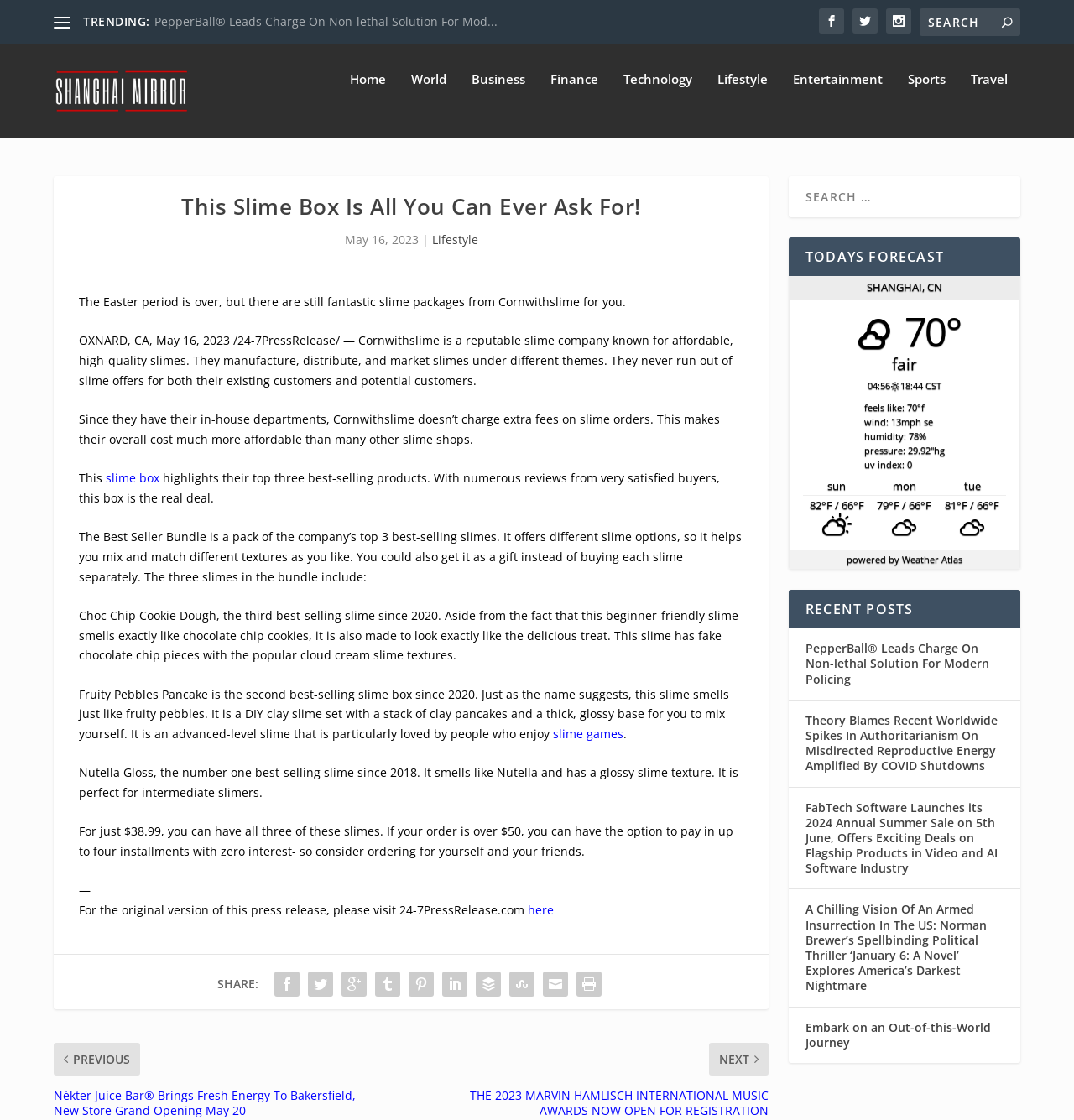Using the element description: "slime box", determine the bounding box coordinates for the specified UI element. The coordinates should be four float numbers between 0 and 1, [left, top, right, bottom].

[0.098, 0.42, 0.148, 0.434]